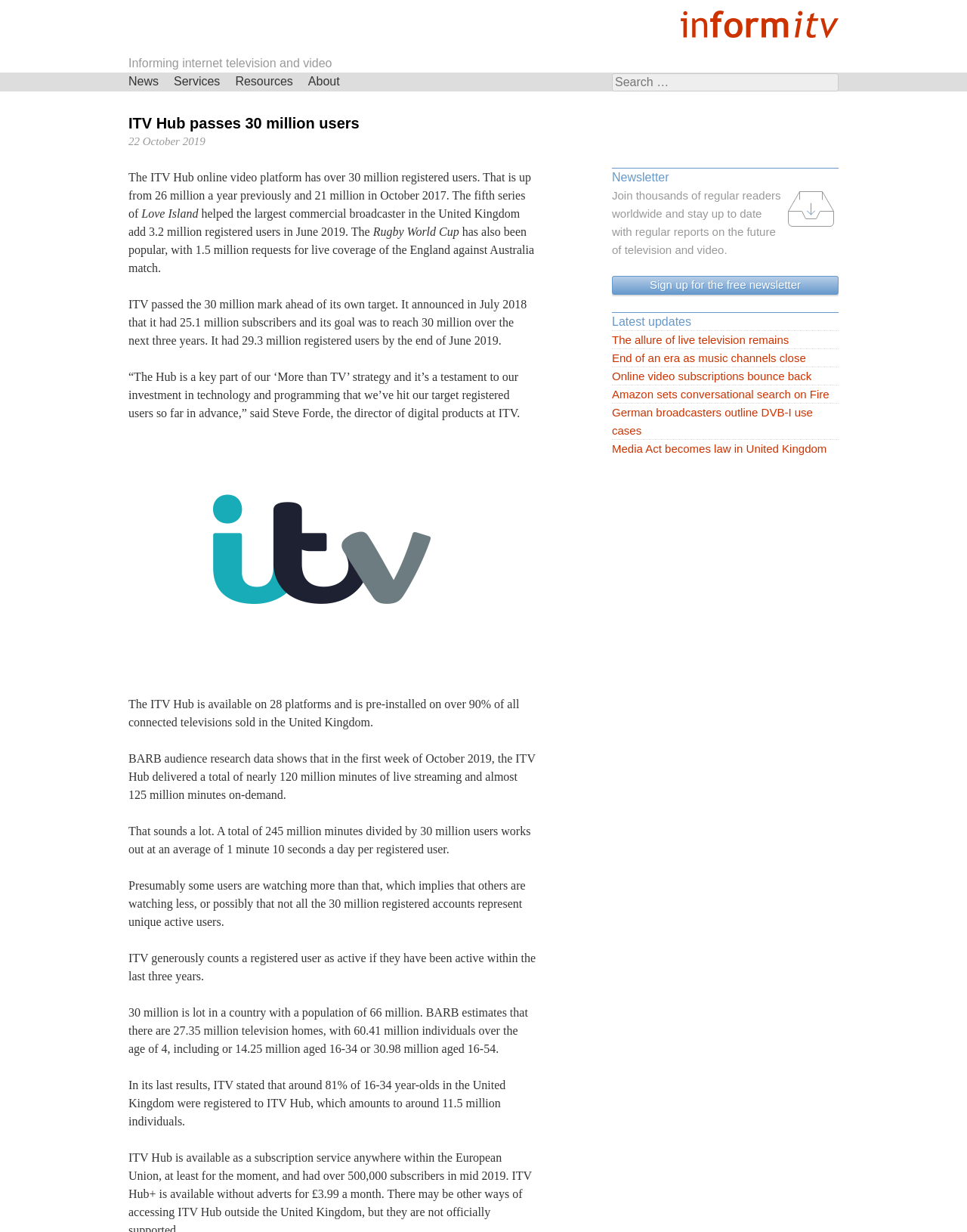How many registered users did ITV Hub have in October 2017?
Please answer using one word or phrase, based on the screenshot.

21 million